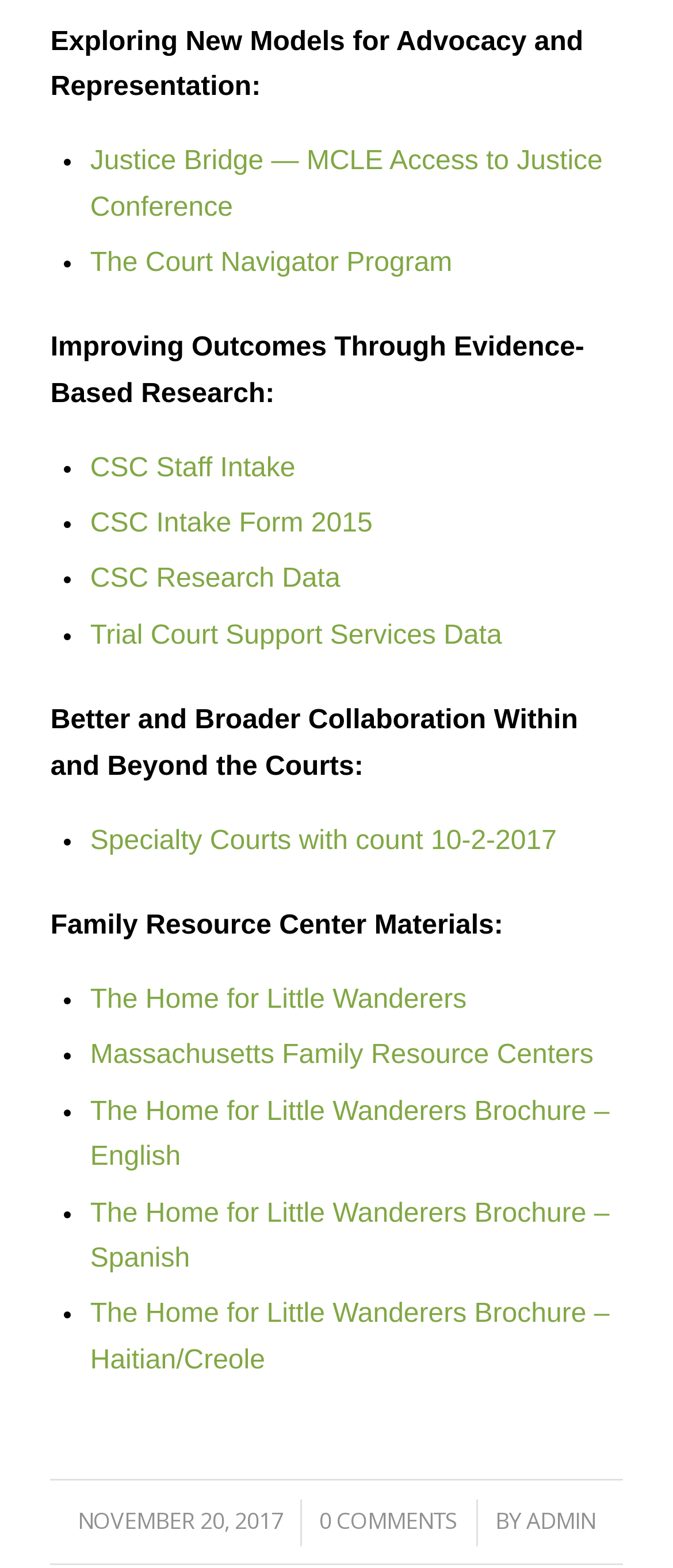Provide the bounding box coordinates for the area that should be clicked to complete the instruction: "Check the comments".

[0.474, 0.96, 0.682, 0.98]